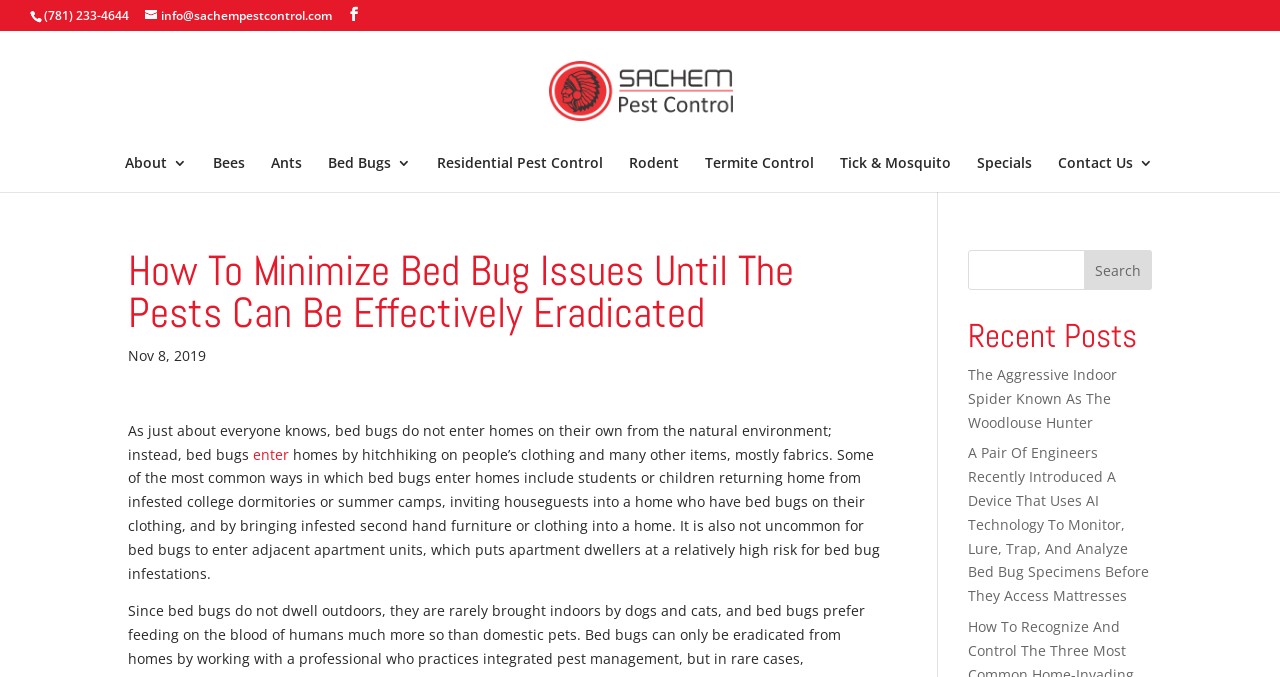Locate the bounding box coordinates of the element that needs to be clicked to carry out the instruction: "search for a topic". The coordinates should be given as four float numbers ranging from 0 to 1, i.e., [left, top, right, bottom].

[0.756, 0.369, 0.9, 0.428]